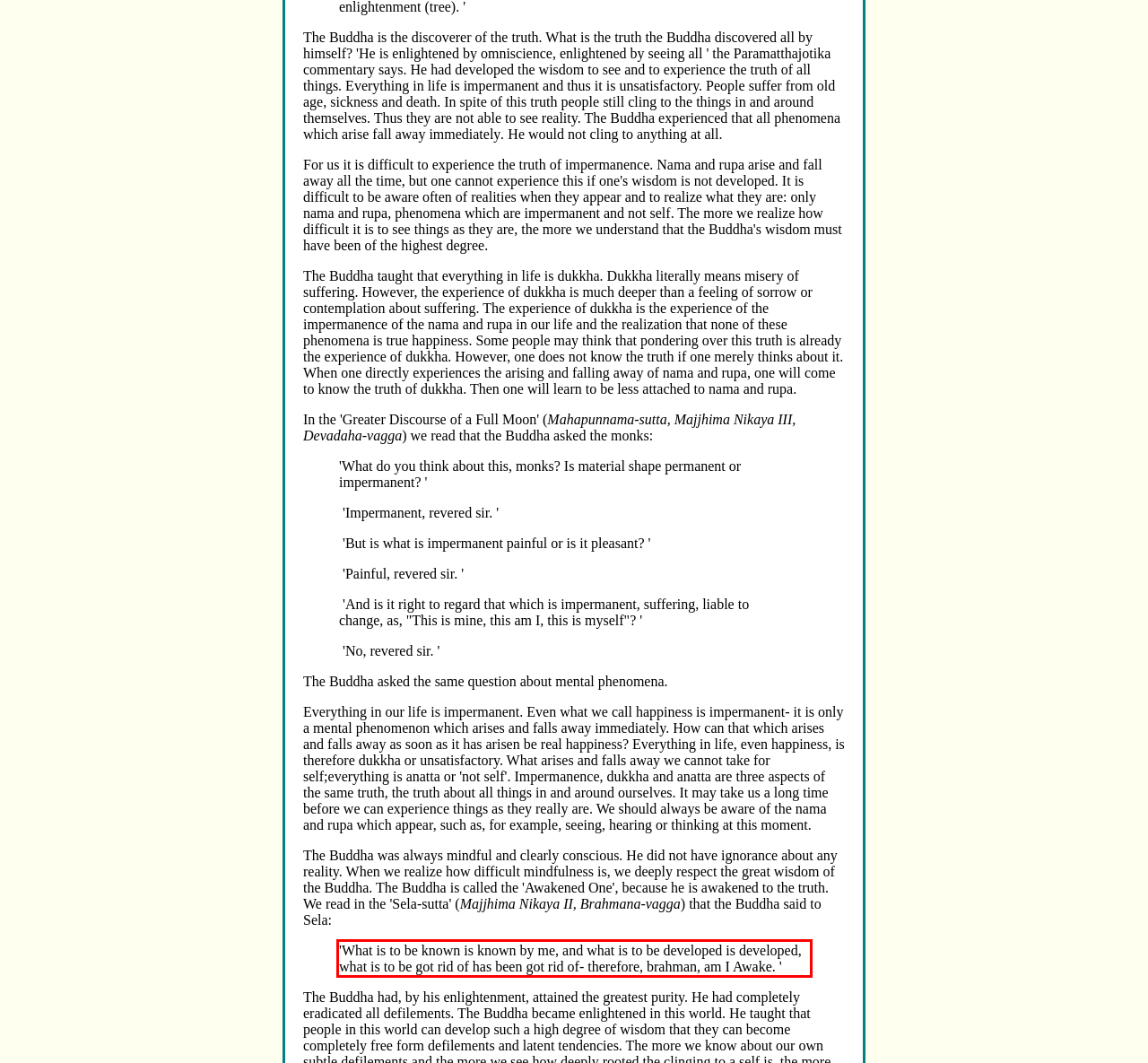Identify the text inside the red bounding box on the provided webpage screenshot by performing OCR.

'What is to be known is known by me, and what is to be developed is developed, what is to be got rid of has been got rid of- therefore, brahman, am I Awake. '